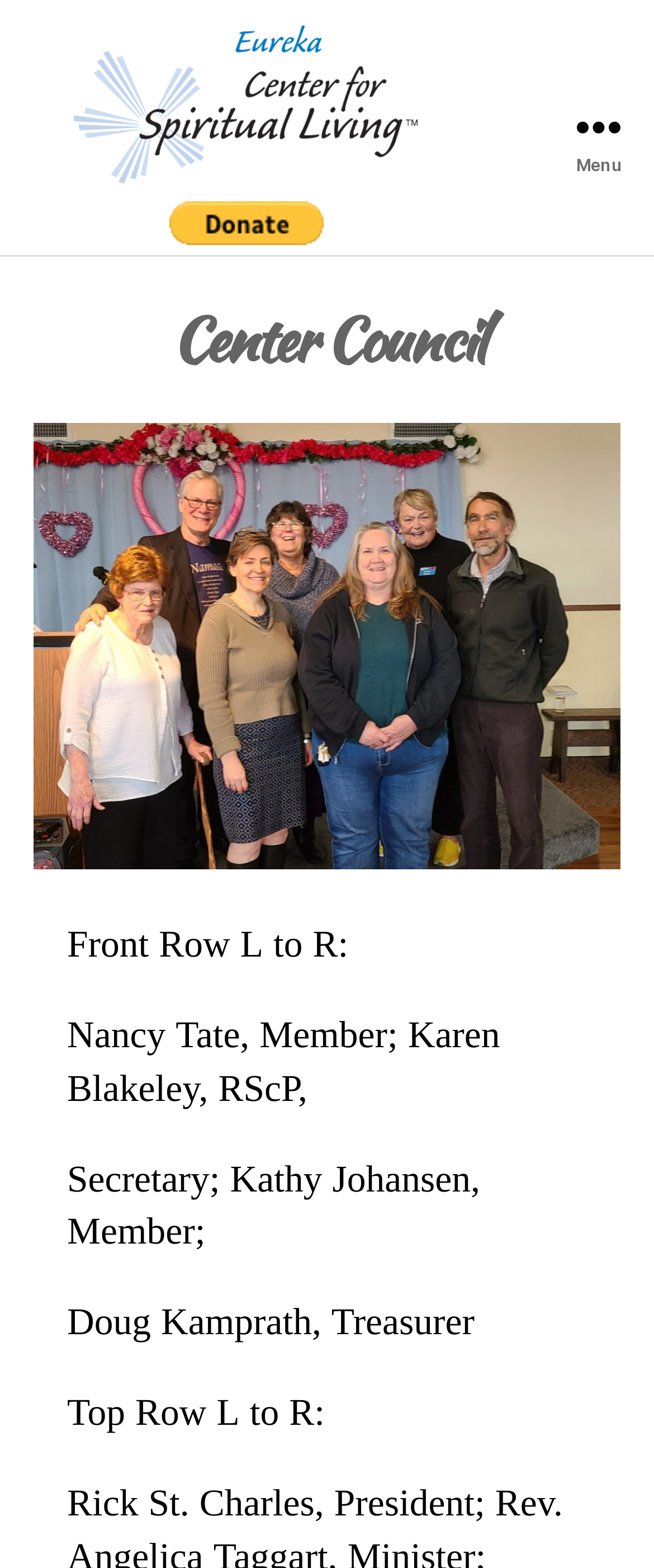Answer the following in one word or a short phrase: 
What is the name of the spiritual center?

Eureka Center for Spiritual Living